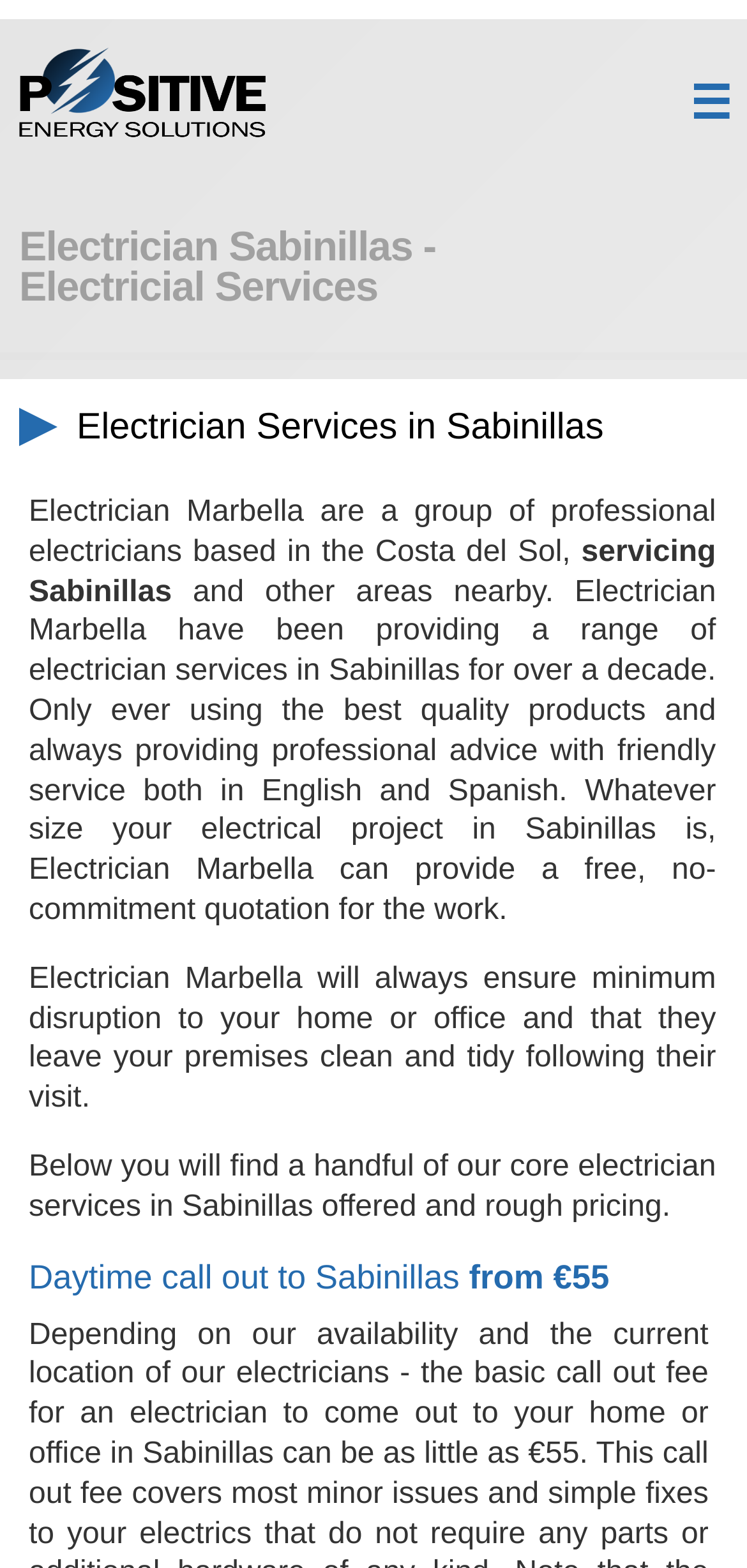Identify the bounding box for the UI element described as: "Call Electrician Marbella". The coordinates should be four float numbers between 0 and 1, i.e., [left, top, right, bottom].

[0.22, 0.31, 0.78, 0.347]